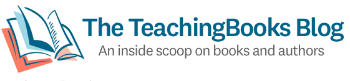Give a thorough description of the image, including any visible elements and their relationships.

The image features the header of "The TeachingBooks Blog," a vibrant platform dedicated to providing insights on books and authors. The design showcases an open book graphic, symbolizing knowledge and literacy, accompanied by the blog title in a modern font. Below the main title, the tagline "An inside scoop on books and authors" emphasizes the blog's focus on offering in-depth information and resources related to literature. The color scheme is inviting and professional, making it an appealing entry point for readers interested in exploring the world of children's and educational literature.